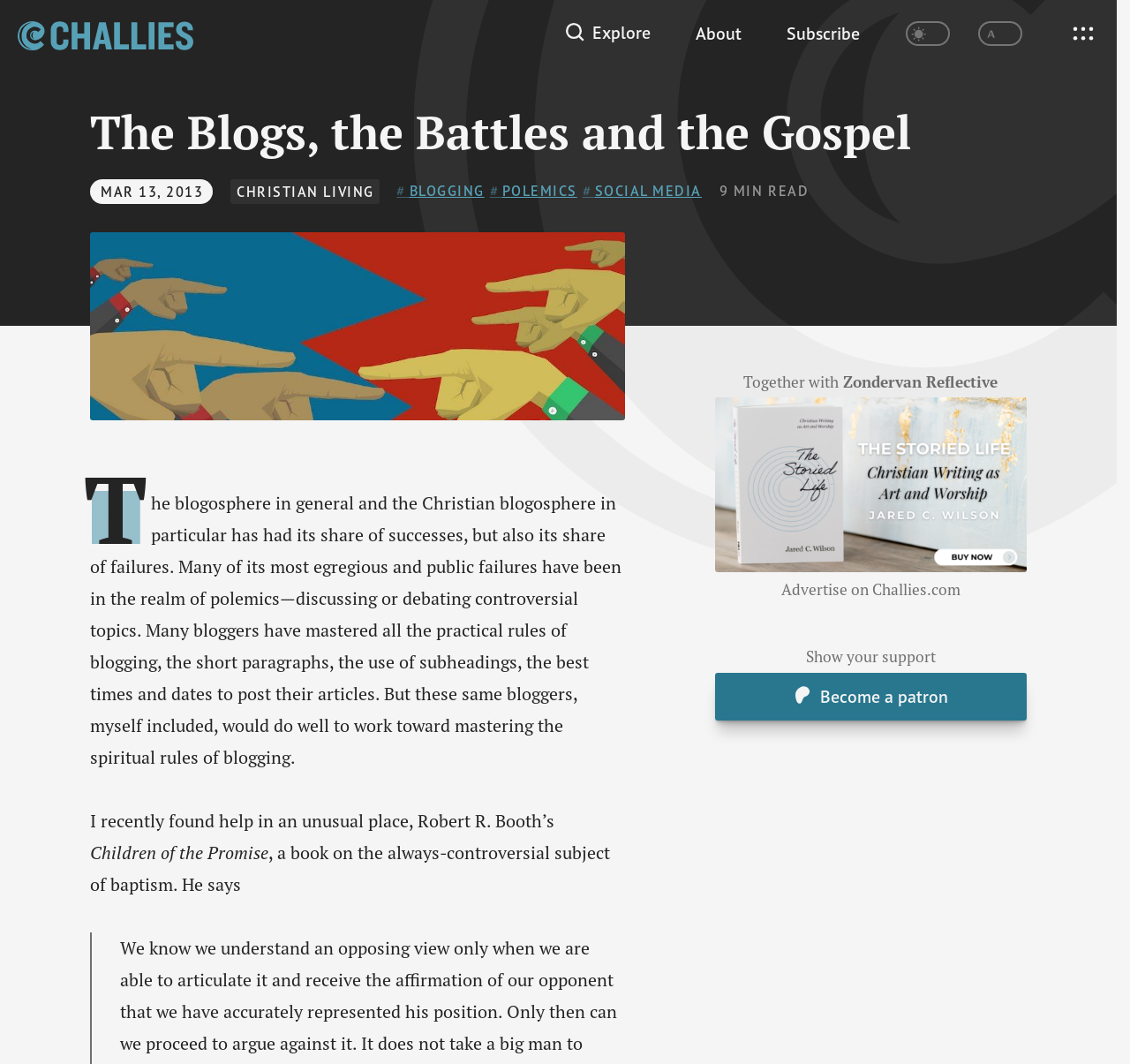Explain the webpage in detail, including its primary components.

The webpage is a blog post titled "The Blogs, the Battles and the Gospel" by Tim Challies. At the top left corner, there is a Challies logo, which is an image linked to the website's homepage. Next to it, there is a primary navigation menu with links to "Explore", "About", and "Subscribe". 

On the top right corner, there are two switches, one for dark mode and one for large size, both of which are disabled. Next to them, there is an overlay navigation menu with an "Open menu" button.

Below the navigation menus, there is a header section with the title of the blog post, "The Blogs, the Battles and the Gospel", and a timestamp indicating that it was posted on March 13, 2013, at 12:52 pm. The title is followed by a series of links to categories, including "CHRISTIAN LIVING", "# BLOGGING", "# POLEMICS", and "# SOCIAL MEDIA". 

To the right of the categories, there is a text indicating that the post has 1520 words and a 9-minute read time. Below the header section, there is a figure, which is likely an image related to the blog post.

The main content of the blog post is divided into two columns. The left column contains the article text, which starts with a discussion about the successes and failures of the blogosphere, particularly in the realm of polemics. The text continues to discuss the importance of mastering spiritual rules of blogging.

The right column contains a complementary section with a heading "Zondervan Reflective" and a link to it. Below it, there is a figure, likely an image related to the heading. Further down, there is a link to "Advertise on Challies.com".

At the bottom of the right column, there is another complementary section with a text "Show your support" and a link to "Become a patron".